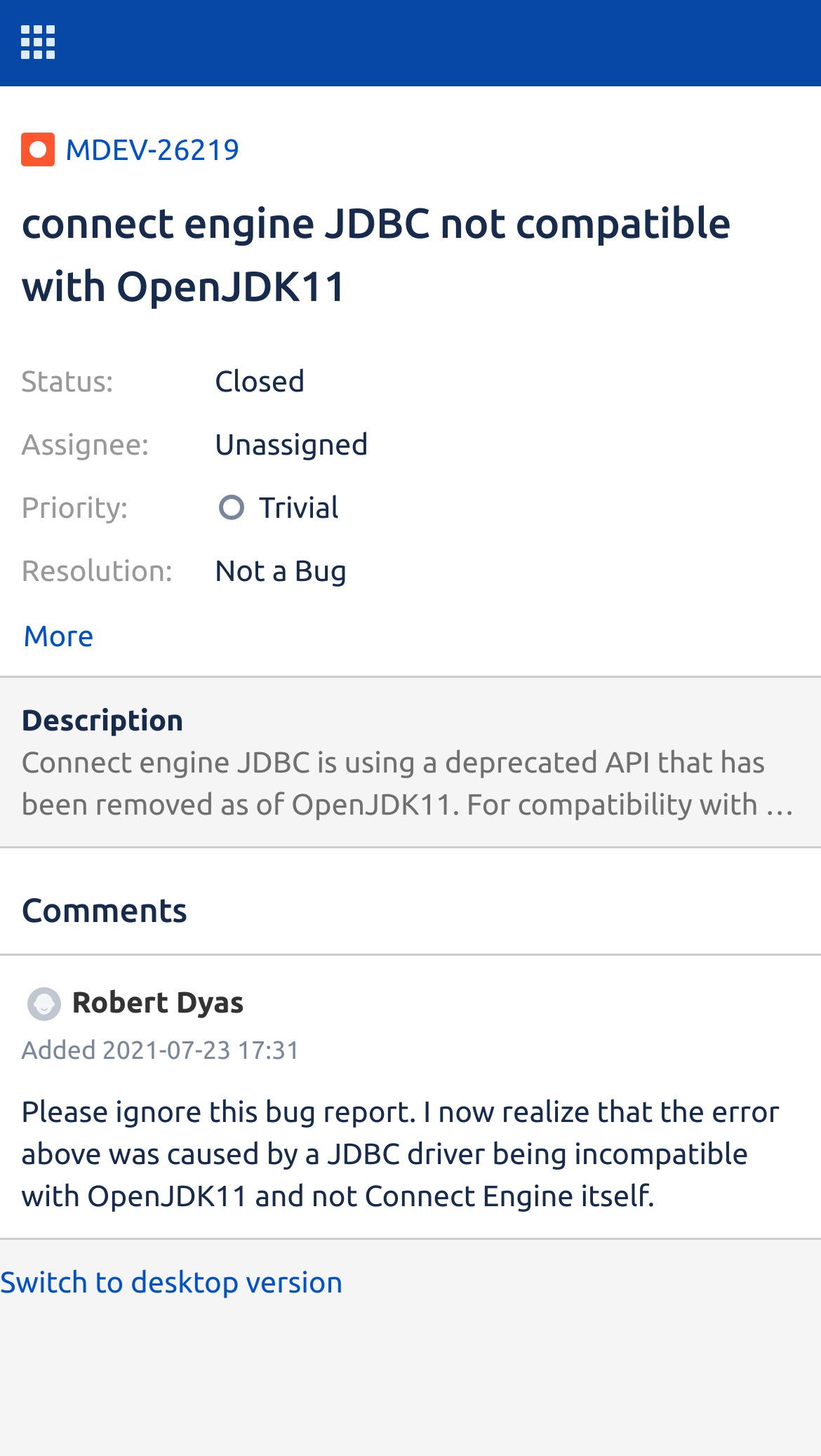Identify the bounding box of the HTML element described here: "Switch to desktop version". Provide the coordinates as four float numbers between 0 and 1: [left, top, right, bottom].

[0.0, 0.867, 0.418, 0.891]